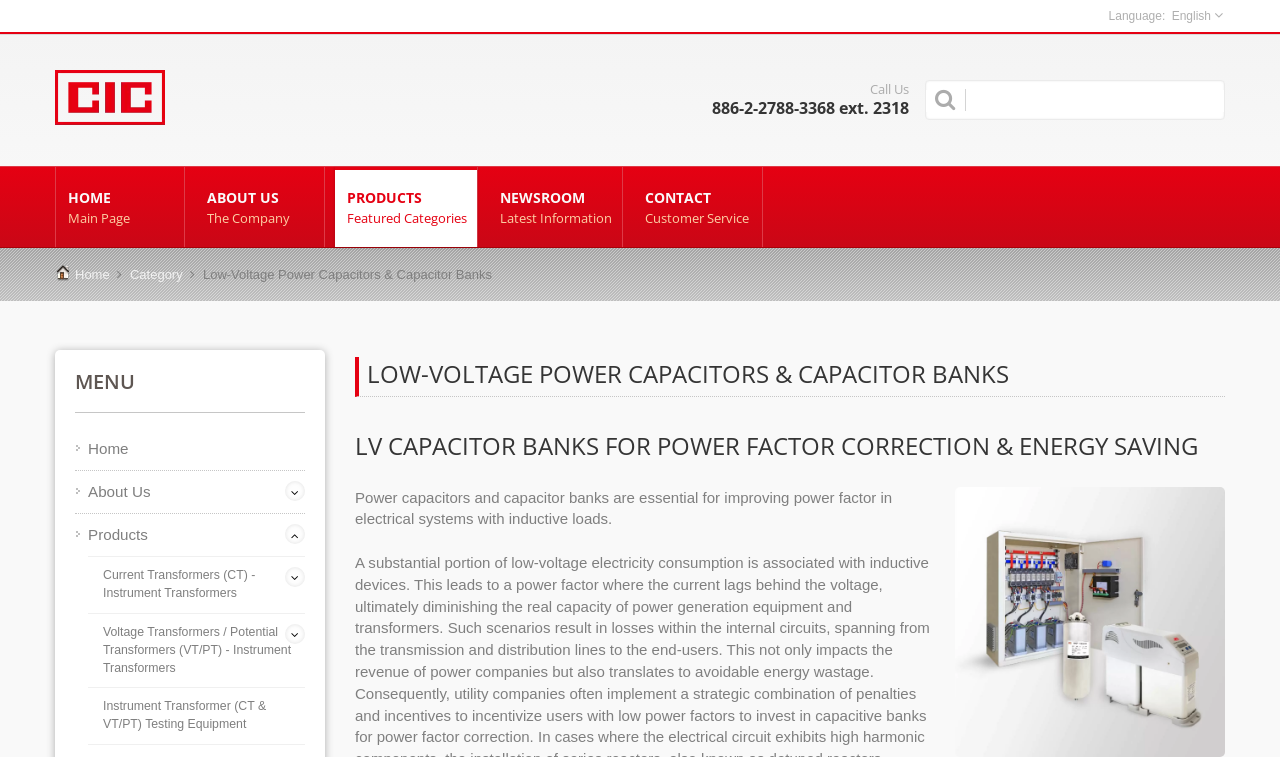Given the element description: "February 2022", predict the bounding box coordinates of this UI element. The coordinates must be four float numbers between 0 and 1, given as [left, top, right, bottom].

None